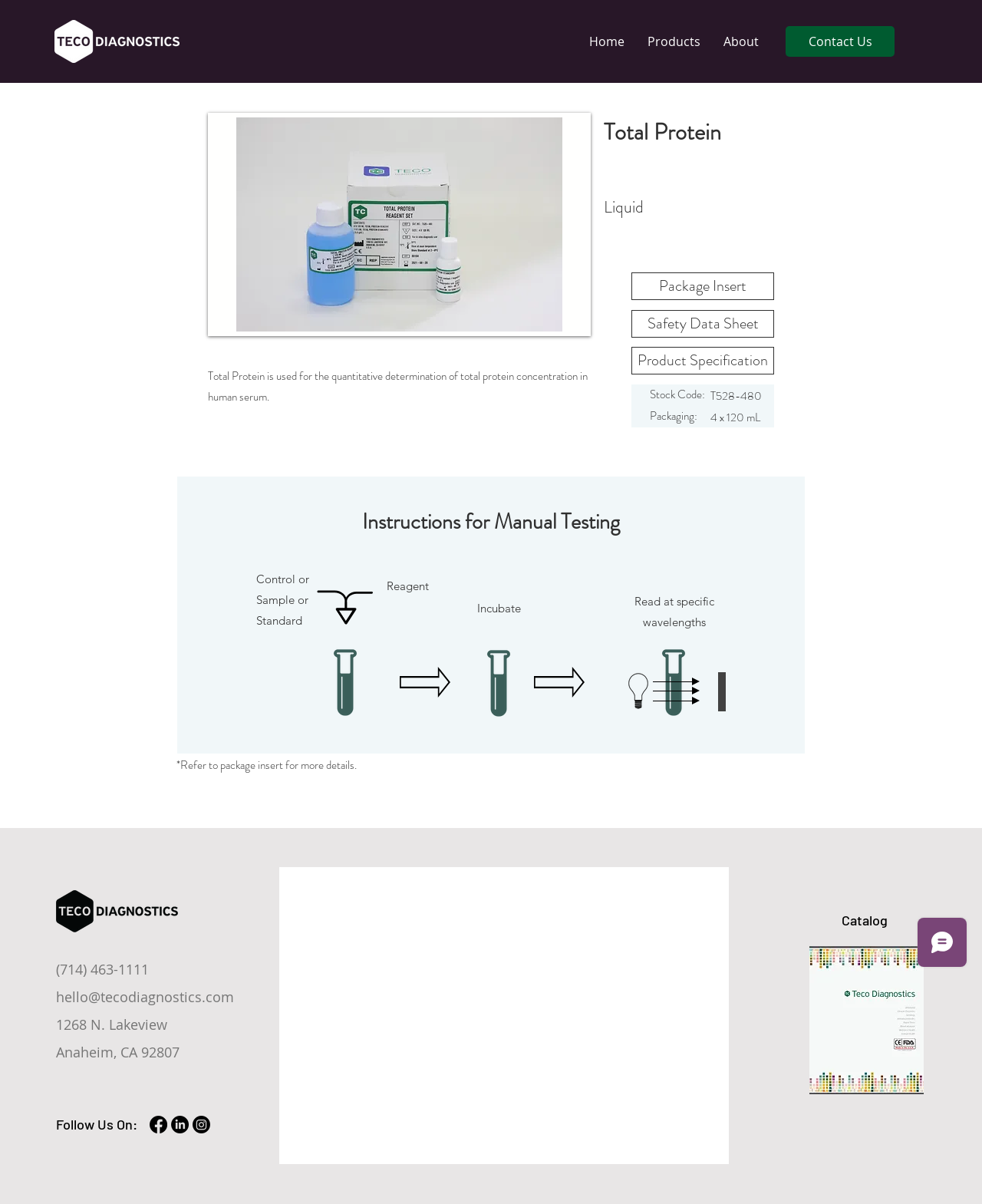What is the packaging of the product?
Please answer the question with as much detail as possible using the screenshot.

The packaging of the product is 4 x 120 mL, which is mentioned in the StaticText '4 x 120 mL' on the webpage.